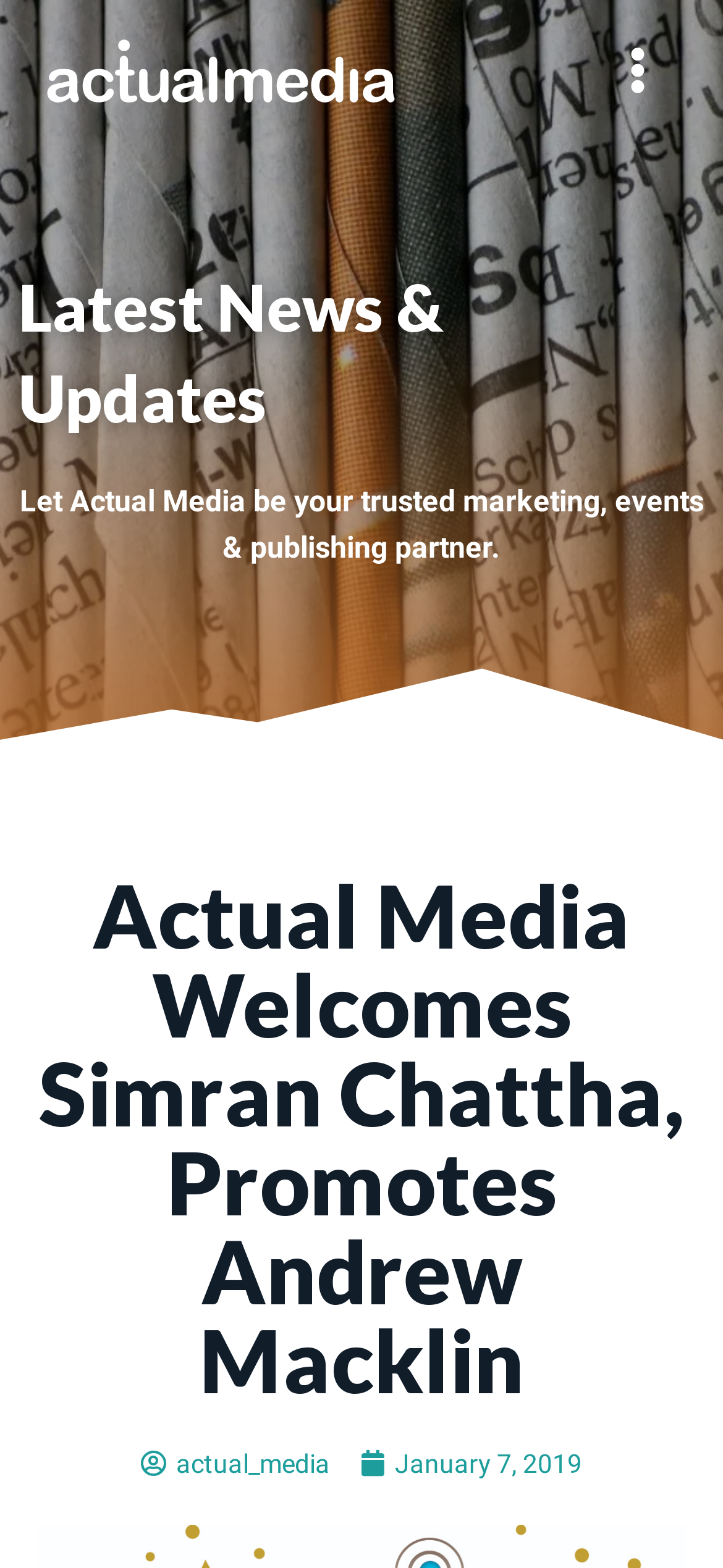Given the description of a UI element: "importance of asset management", identify the bounding box coordinates of the matching element in the webpage screenshot.

None